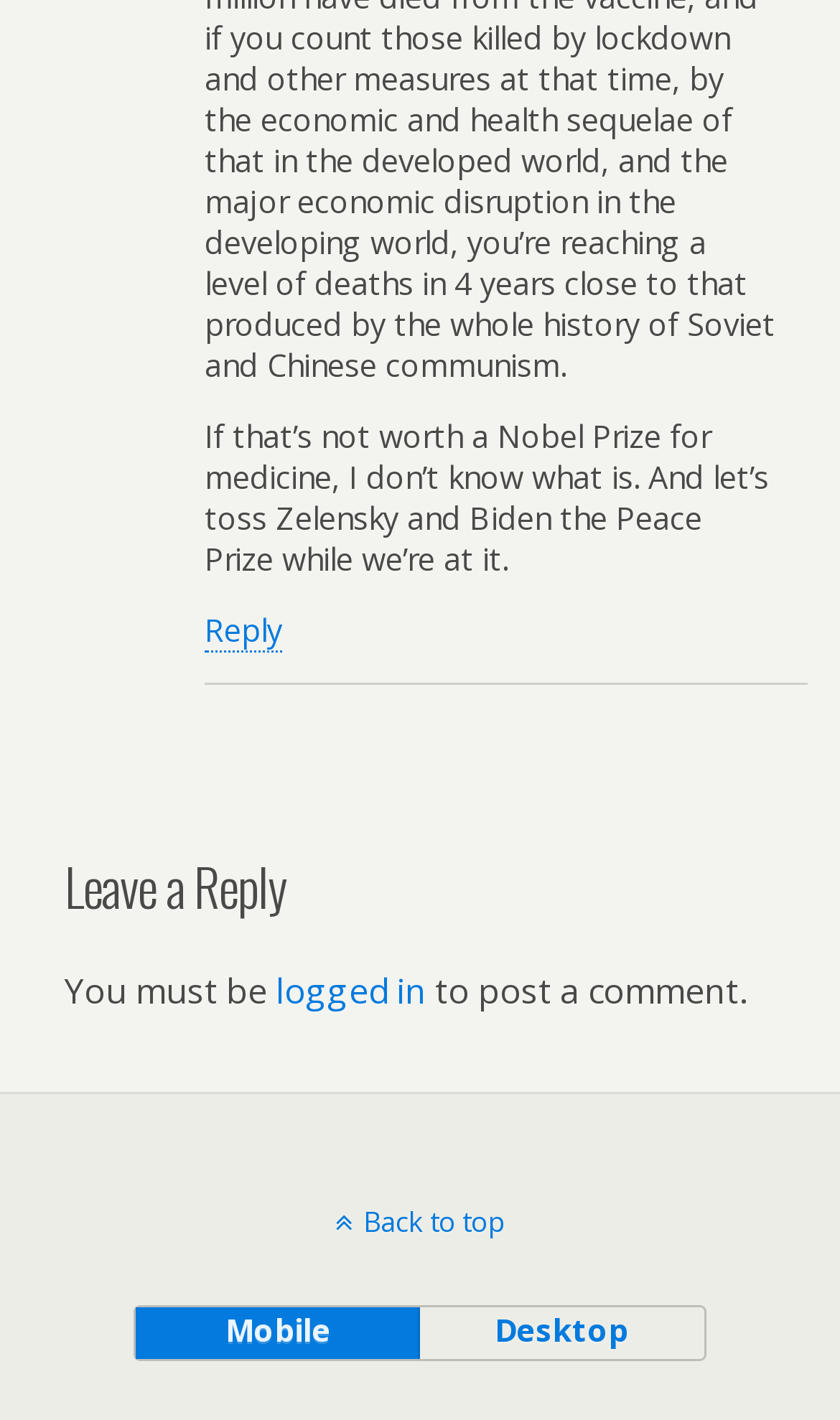Provide a one-word or short-phrase answer to the question:
What is the function of the 'Back to top' link?

to go back to the top of the page